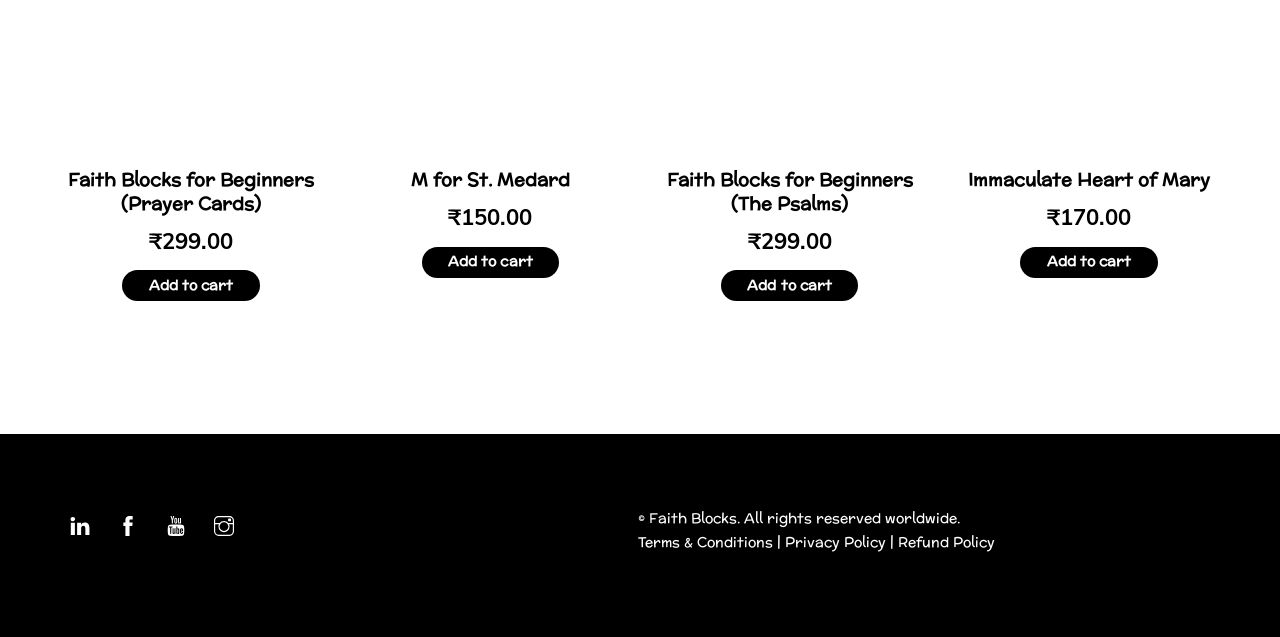Identify the bounding box for the described UI element. Provide the coordinates in (top-left x, top-left y, bottom-right x, bottom-right y) format with values ranging from 0 to 1: Immaculate Heart of Mary

[0.756, 0.262, 0.945, 0.302]